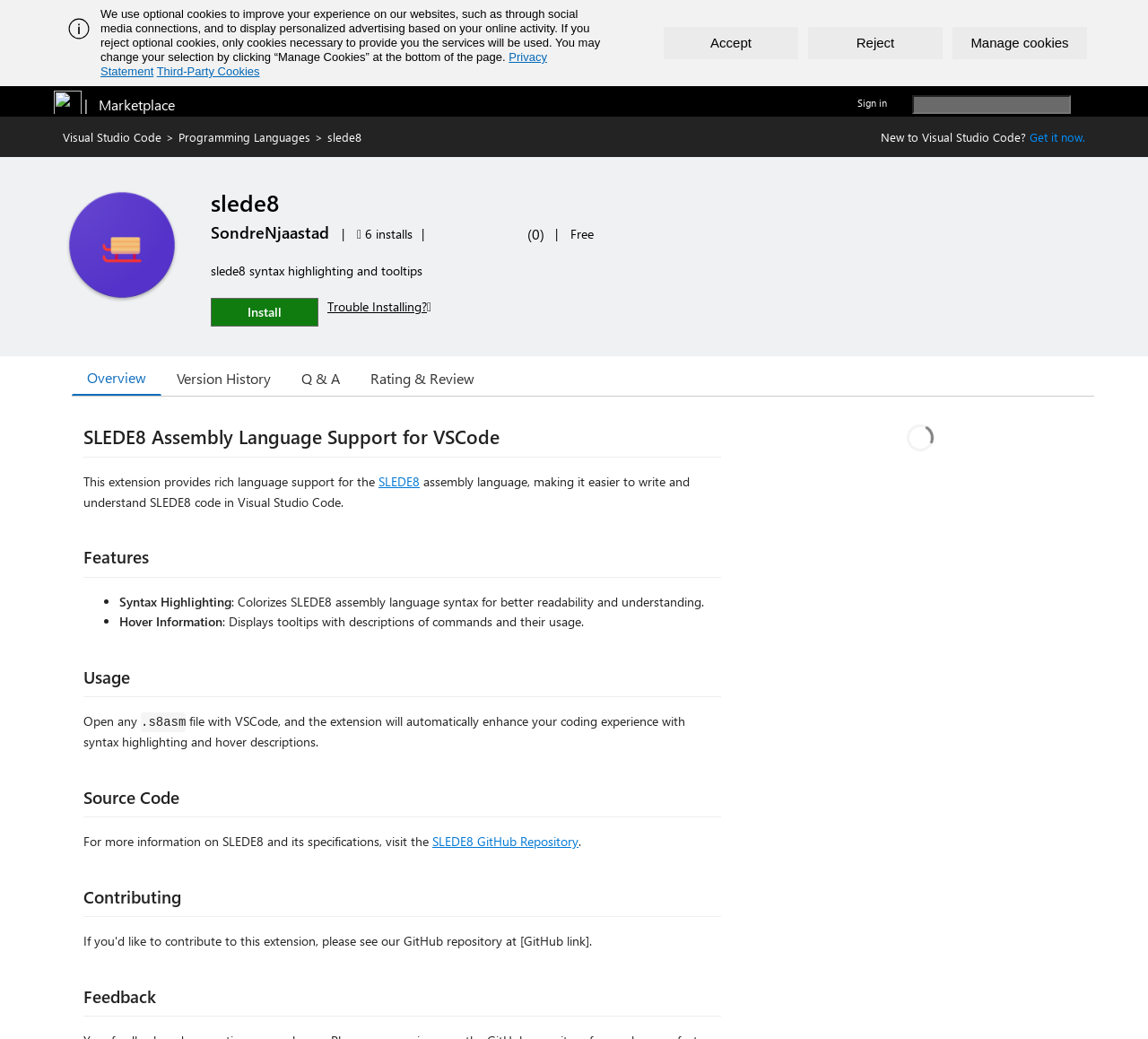Locate the bounding box coordinates of the element that should be clicked to execute the following instruction: "View the features of the slede8 extension".

[0.073, 0.526, 0.628, 0.556]